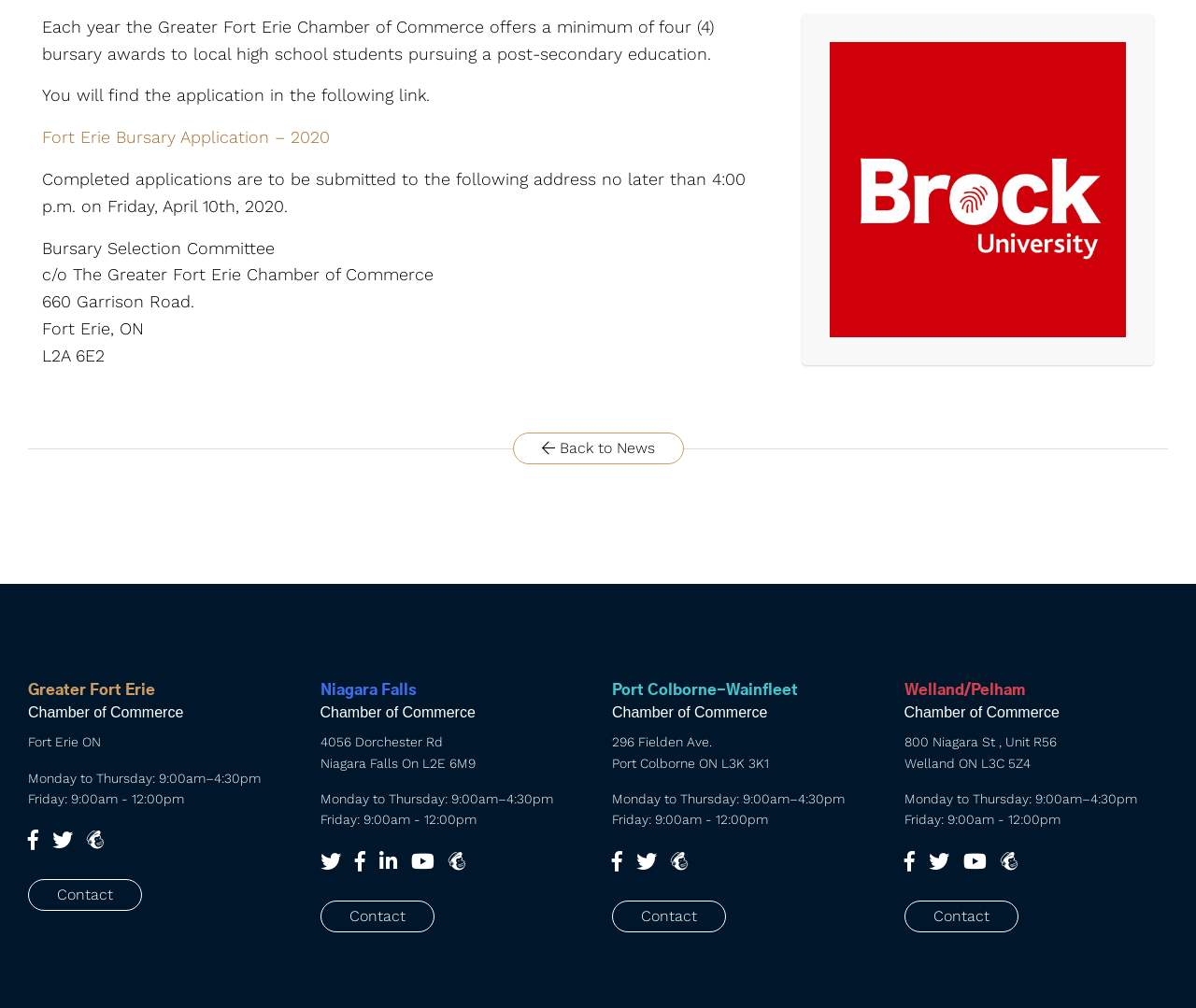Locate the UI element described by Port Colborne-Wainfleet and provide its bounding box coordinates. Use the format (top-left x, top-left y, bottom-right x, bottom-right y) with all values as floating point numbers between 0 and 1.

[0.512, 0.678, 0.667, 0.692]